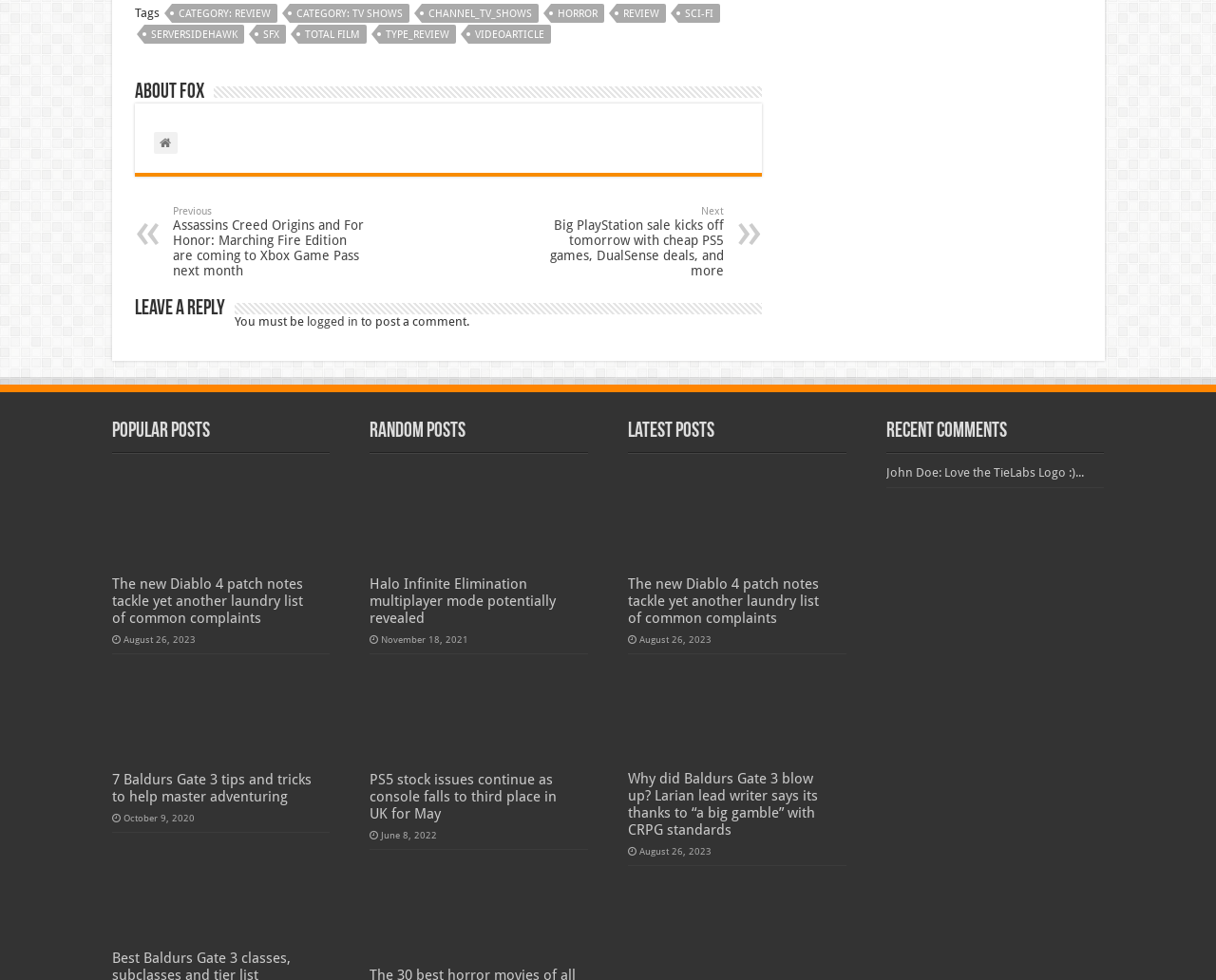Show the bounding box coordinates for the HTML element as described: "serversidehawk".

[0.118, 0.025, 0.2, 0.044]